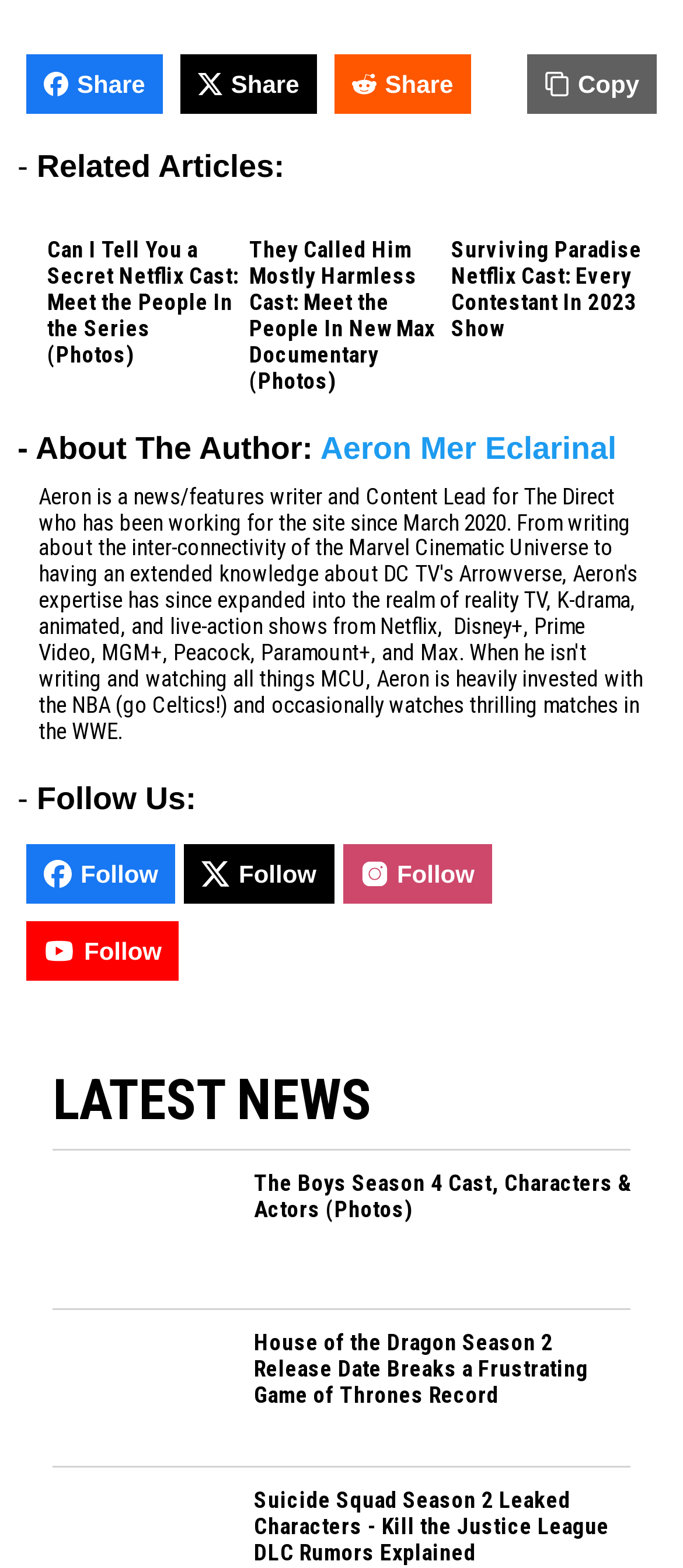Identify the bounding box coordinates for the region to click in order to carry out this instruction: "Read about Can I Tell You a Secret Netflix Cast". Provide the coordinates using four float numbers between 0 and 1, formatted as [left, top, right, bottom].

[0.056, 0.129, 0.082, 0.151]